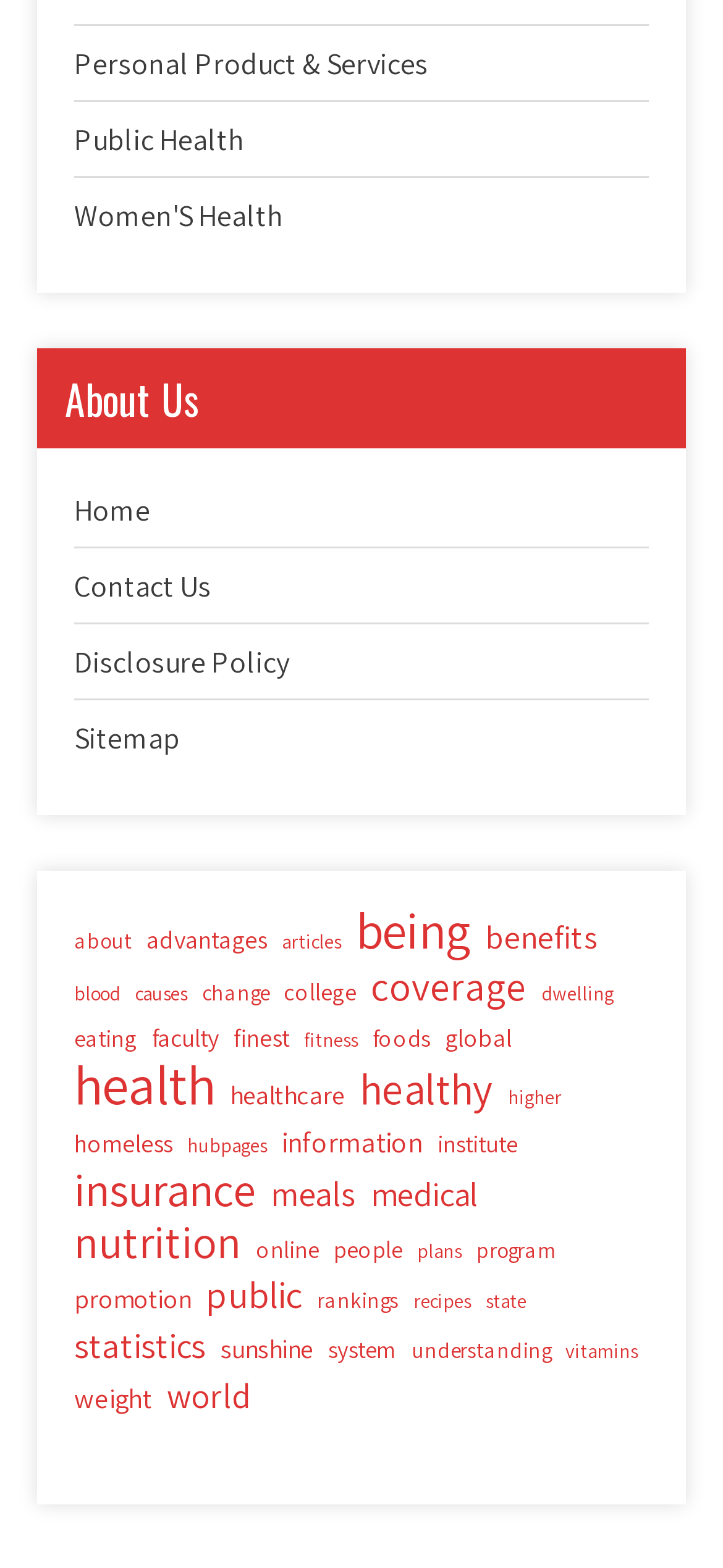Identify the bounding box coordinates of the section that should be clicked to achieve the task described: "Click on Christopher McNulty's profile".

None